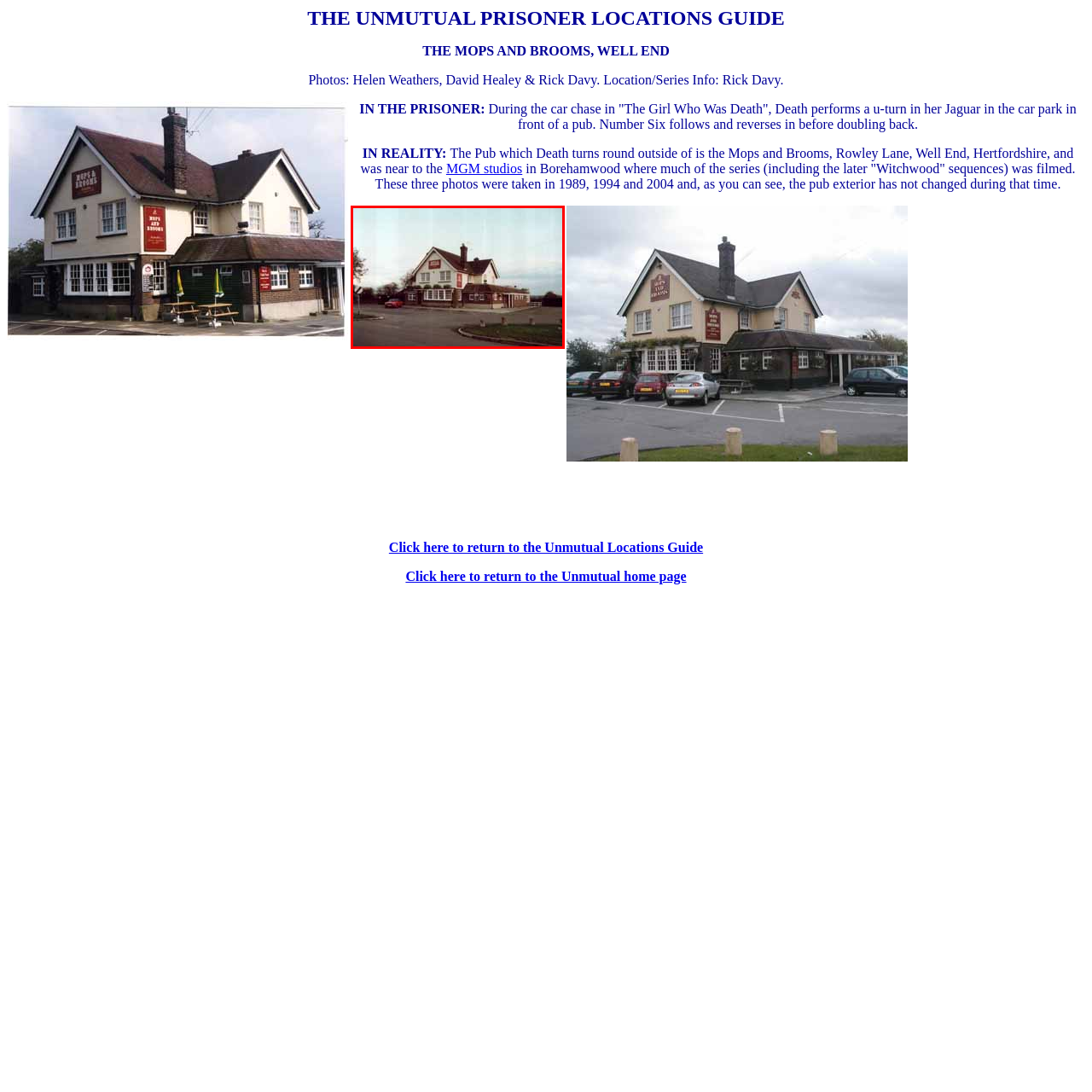Look at the region marked by the red box and describe it extensively.

The image depicts the Mops and Brooms pub, located on Rowley Lane in Well End, Hertfordshire. This establishment is notable for its appearance in the television series "The Prisoner," particularly in the episode titled "The Girl Who Was Death." In the scene, a pivotal car chase occurs outside the pub, where the character Death makes a dramatic U-turn in her Jaguar. The photograph captures the pub's exterior, which has remained largely unchanged over the years, with the image likely taken during one of the visits in 1989, 1994, or 2004. The cozy architecture and surrounding landscape convey the charm of a classic English pub, making it a significant landmark for fans of the series.